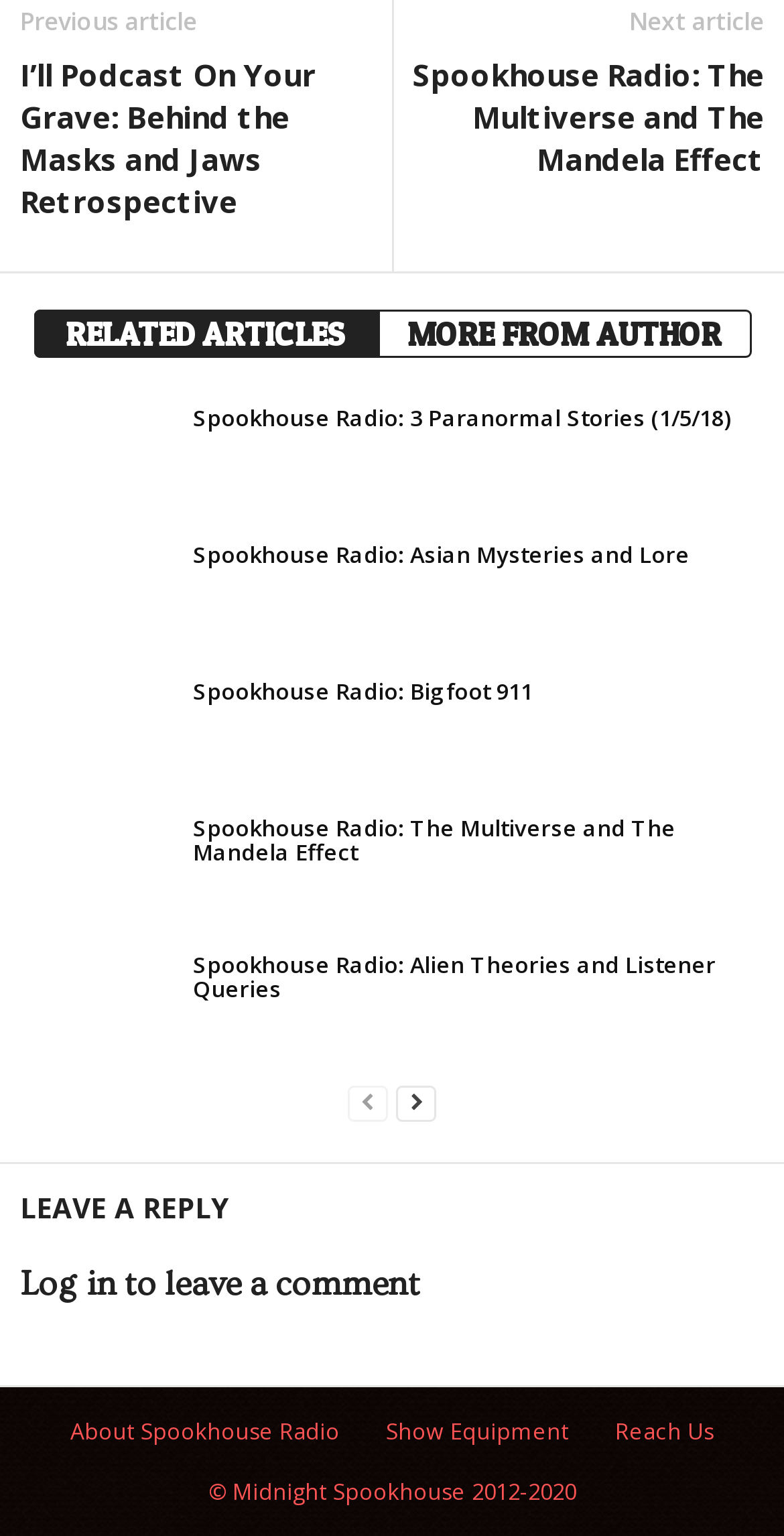Bounding box coordinates should be provided in the format (top-left x, top-left y, bottom-right x, bottom-right y) with all values between 0 and 1. Identify the bounding box for this UI element: RELATED ARTICLES

[0.042, 0.202, 0.483, 0.233]